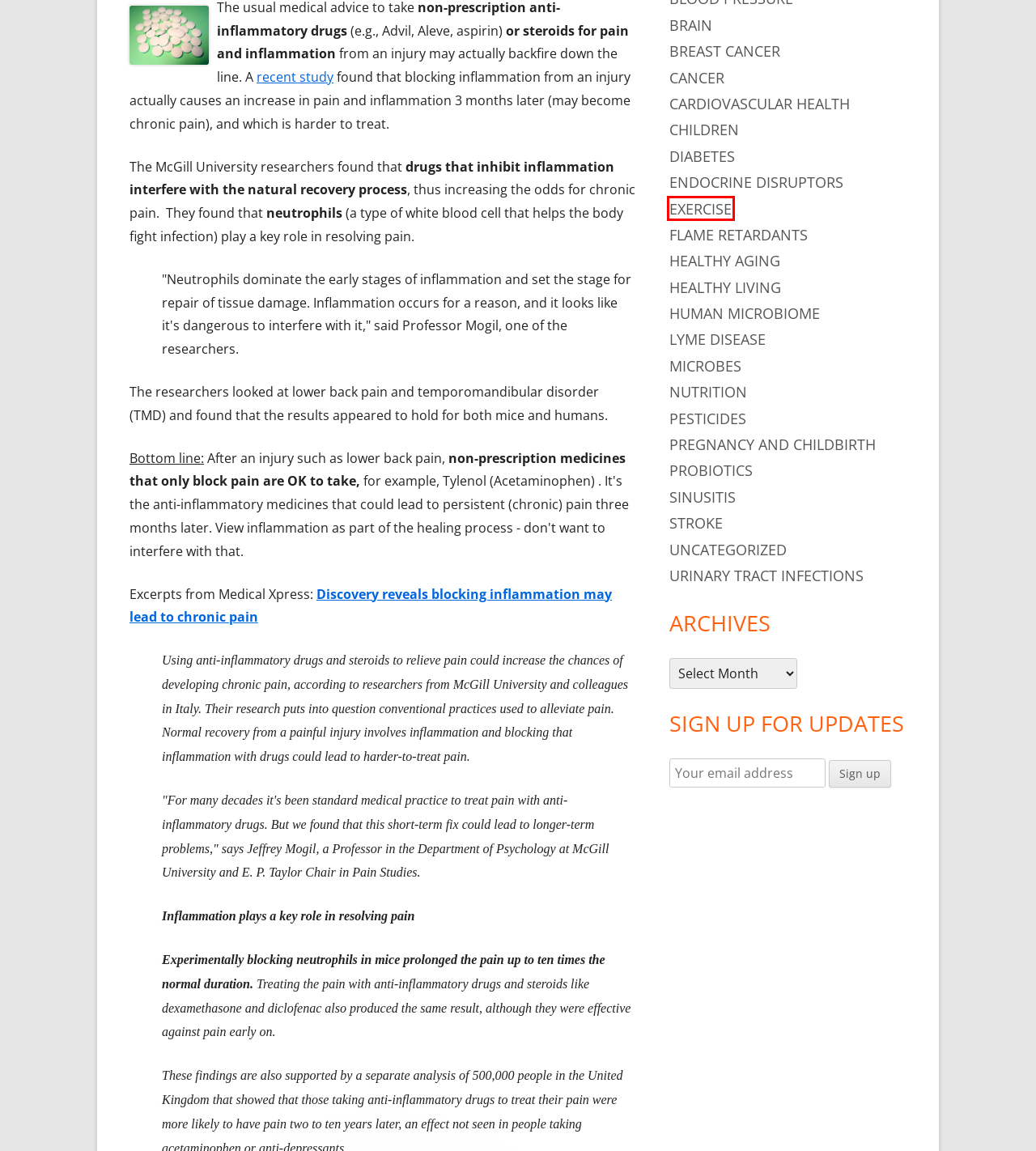You are presented with a screenshot of a webpage with a red bounding box. Select the webpage description that most closely matches the new webpage after clicking the element inside the red bounding box. The options are:
A. Exercise – Lacto Bacto
B. Discovery reveals blocking inflammation may lead to chronic pain
C. cardiovascular health – Lacto Bacto
D. healthy living – Lacto Bacto
E. flame retardants – Lacto Bacto
F. microbes – Lacto Bacto
G. children – Lacto Bacto
H. diabetes – Lacto Bacto

A